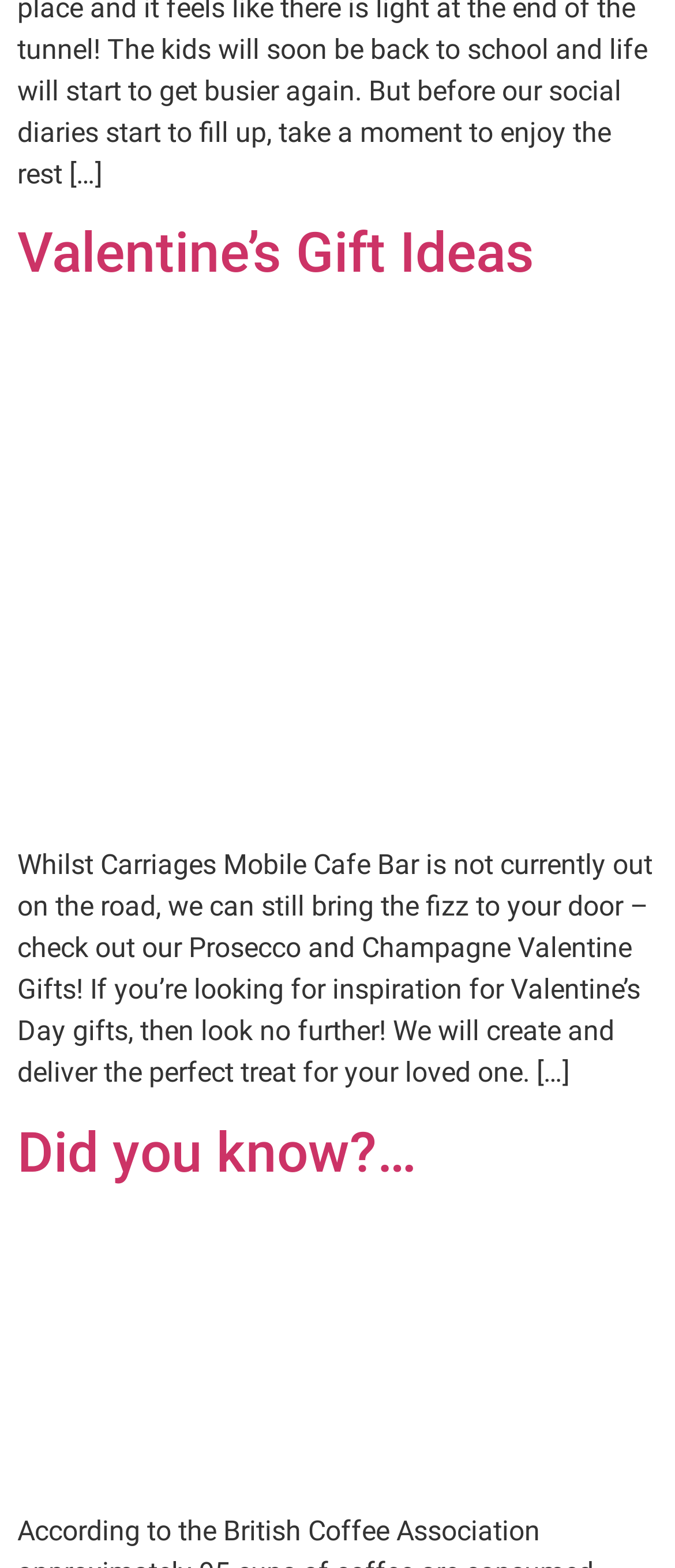Respond with a single word or phrase to the following question: How many links are present in the article?

4